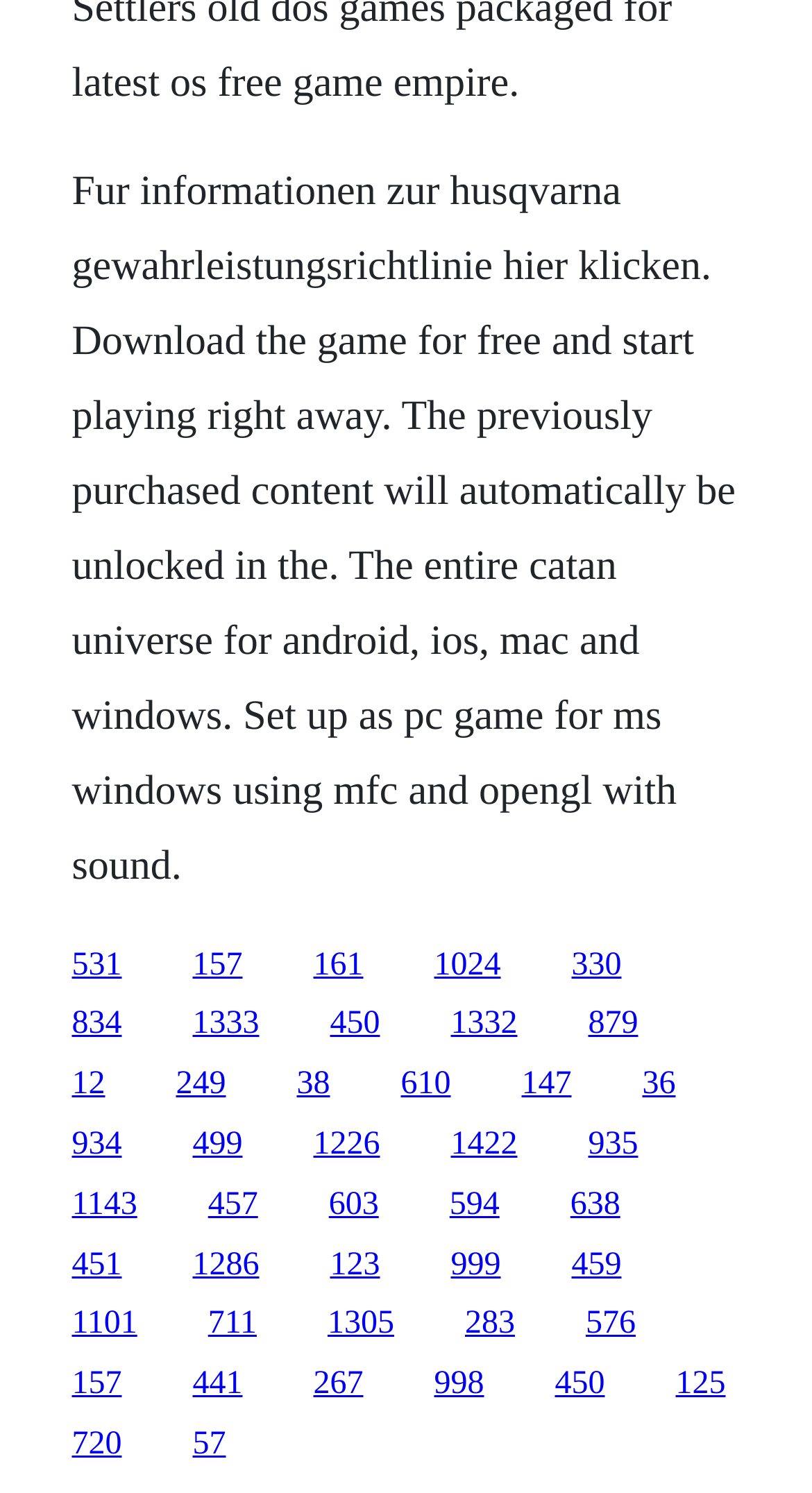What is the text of the first static text element?
Based on the image, give a one-word or short phrase answer.

Fur informationen zur husqvarna gewahrleistungsrichtlinie hier klicken.